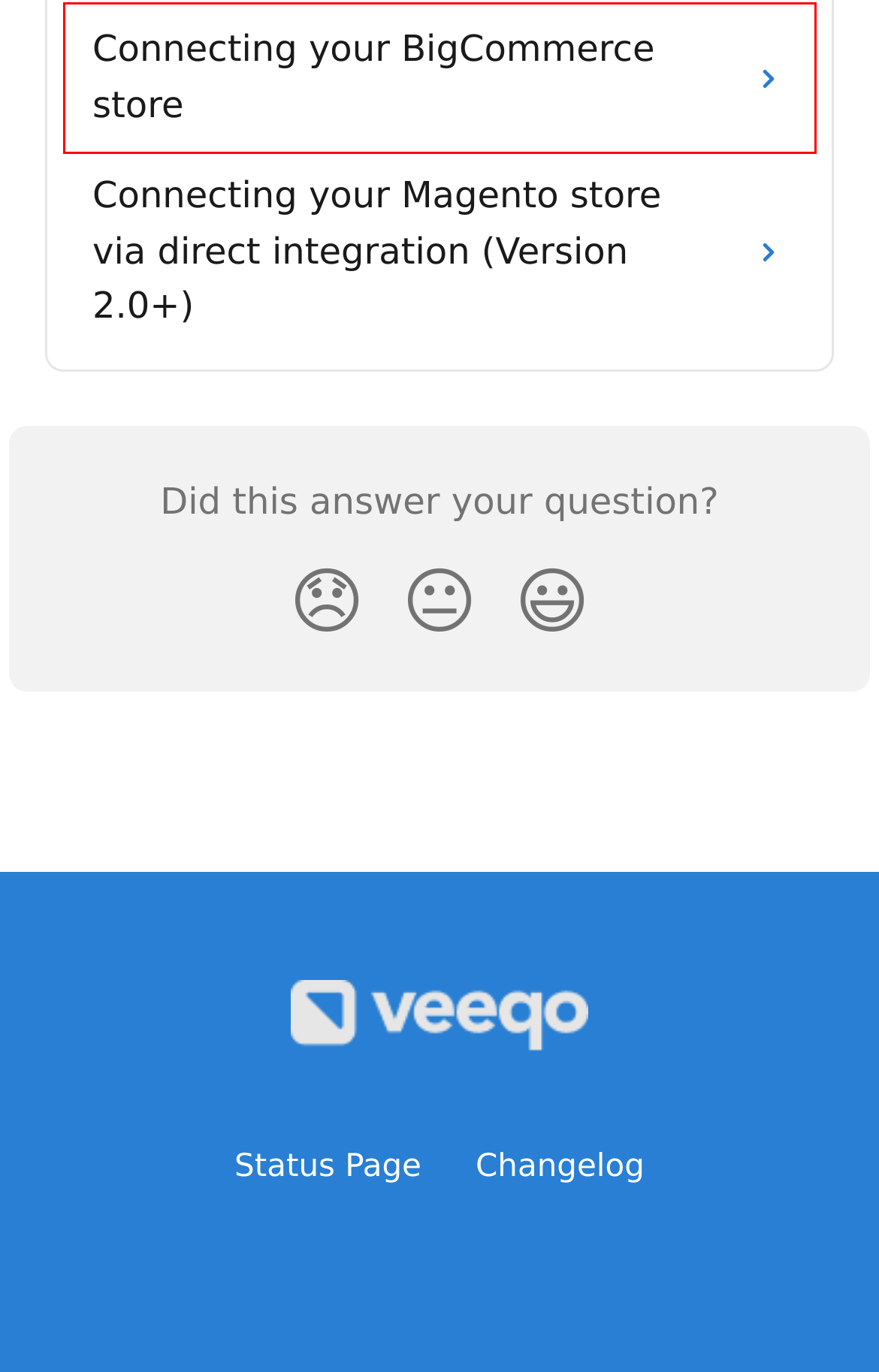Observe the screenshot of a webpage with a red bounding box around an element. Identify the webpage description that best fits the new page after the element inside the bounding box is clicked. The candidates are:
A. Prestashop | Veeqo Help Center
B. Connecting your Lightspeed Retail X-Series (Formerly Vend) POS | Veeqo Help Center
C. Connecting your Magento store via direct integration (Version 2.0+) | Veeqo Help Center
D. Connecting your Etsy store | Veeqo Help Center
E. Connecting your Not On The High Street (NOTHS) store | Veeqo Help Center
F. Veeqo - Updates
G. Connecting your BigCommerce store | Veeqo Help Center
H. Integrations | Veeqo Help Center

G